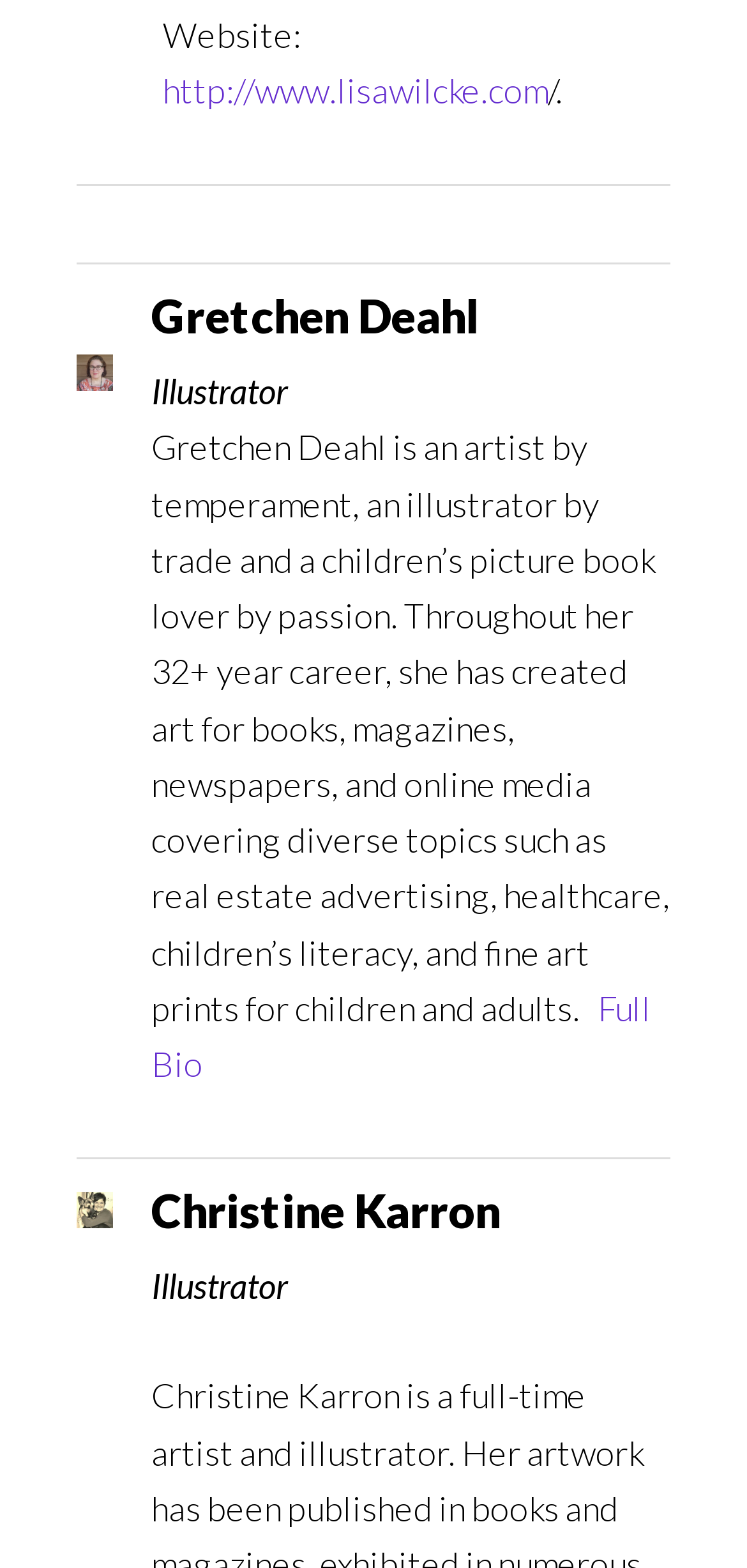Given the element description http://www.lisawilcke.com, specify the bounding box coordinates of the corresponding UI element in the format (top-left x, top-left y, bottom-right x, bottom-right y). All values must be between 0 and 1.

[0.218, 0.044, 0.733, 0.071]